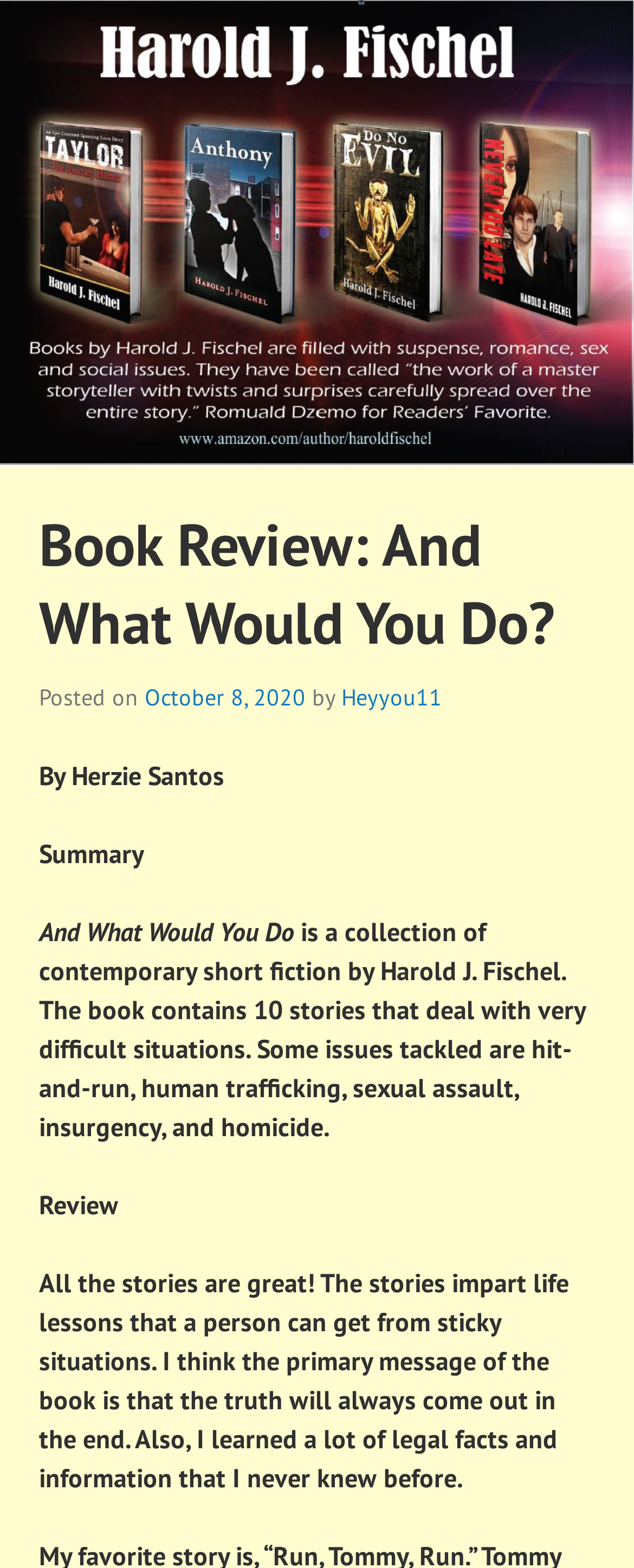Determine the bounding box coordinates (top-left x, top-left y, bottom-right x, bottom-right y) of the UI element described in the following text: William Shaw

None